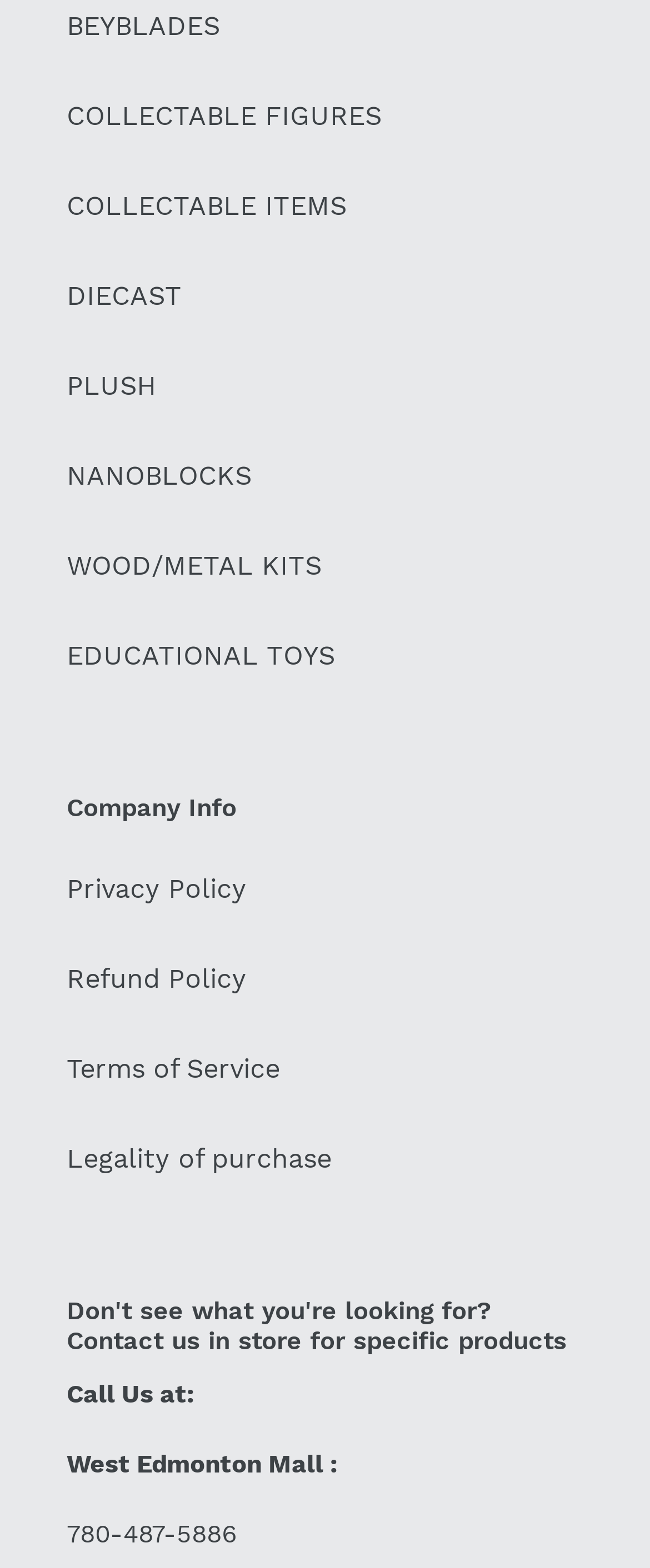Please locate the bounding box coordinates of the element that needs to be clicked to achieve the following instruction: "View COLLECTABLE FIGURES". The coordinates should be four float numbers between 0 and 1, i.e., [left, top, right, bottom].

[0.103, 0.064, 0.587, 0.084]